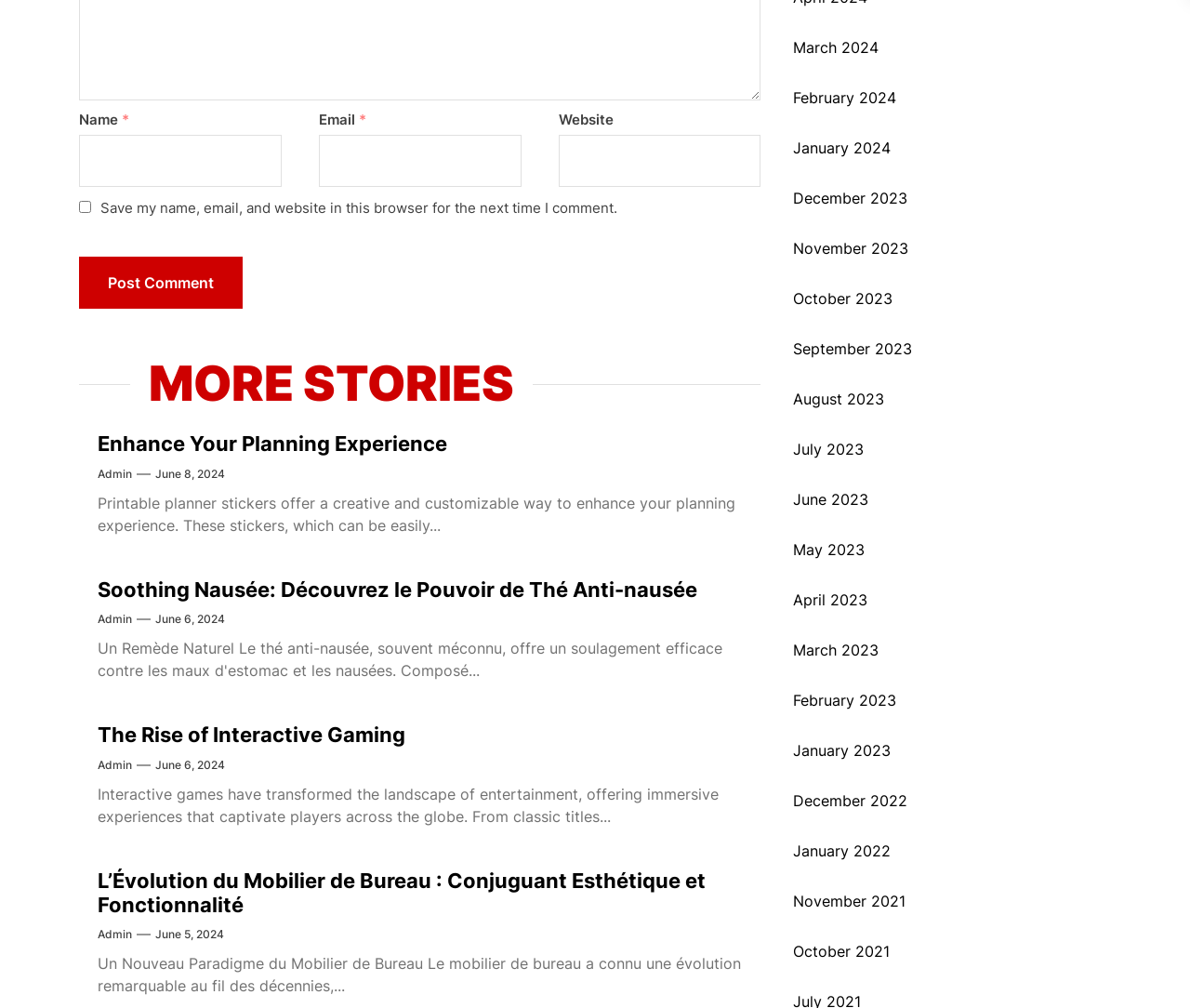What is the purpose of the checkboxes?
Answer with a single word or phrase, using the screenshot for reference.

Save comment information